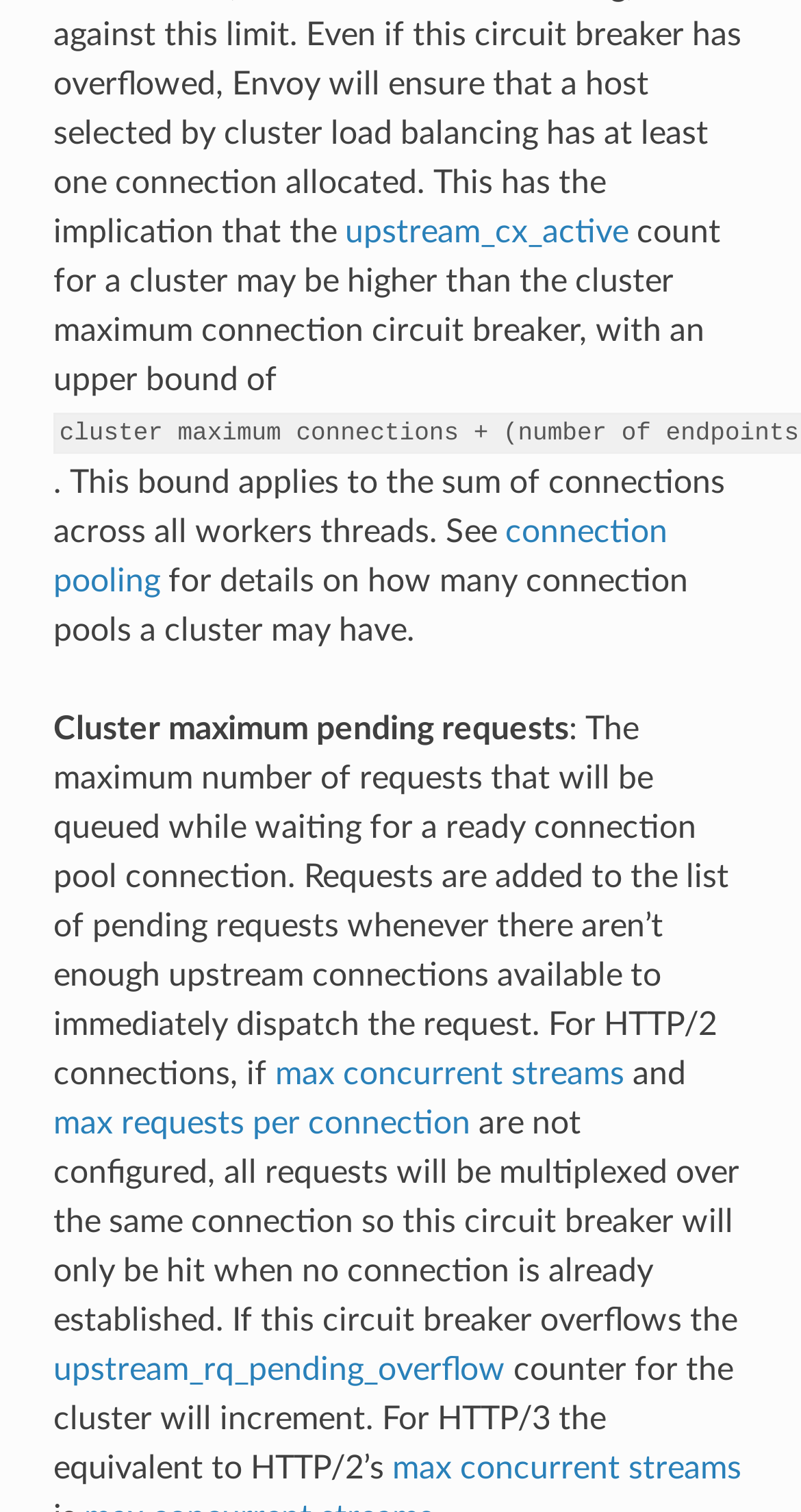What is the upper bound of cluster maximum connection?
Can you provide a detailed and comprehensive answer to the question?

The upper bound of cluster maximum connection can be found in the text 'count for a cluster may be higher than the cluster maximum connection circuit breaker, with an upper bound of' which implies that the cluster maximum connection has an upper bound.